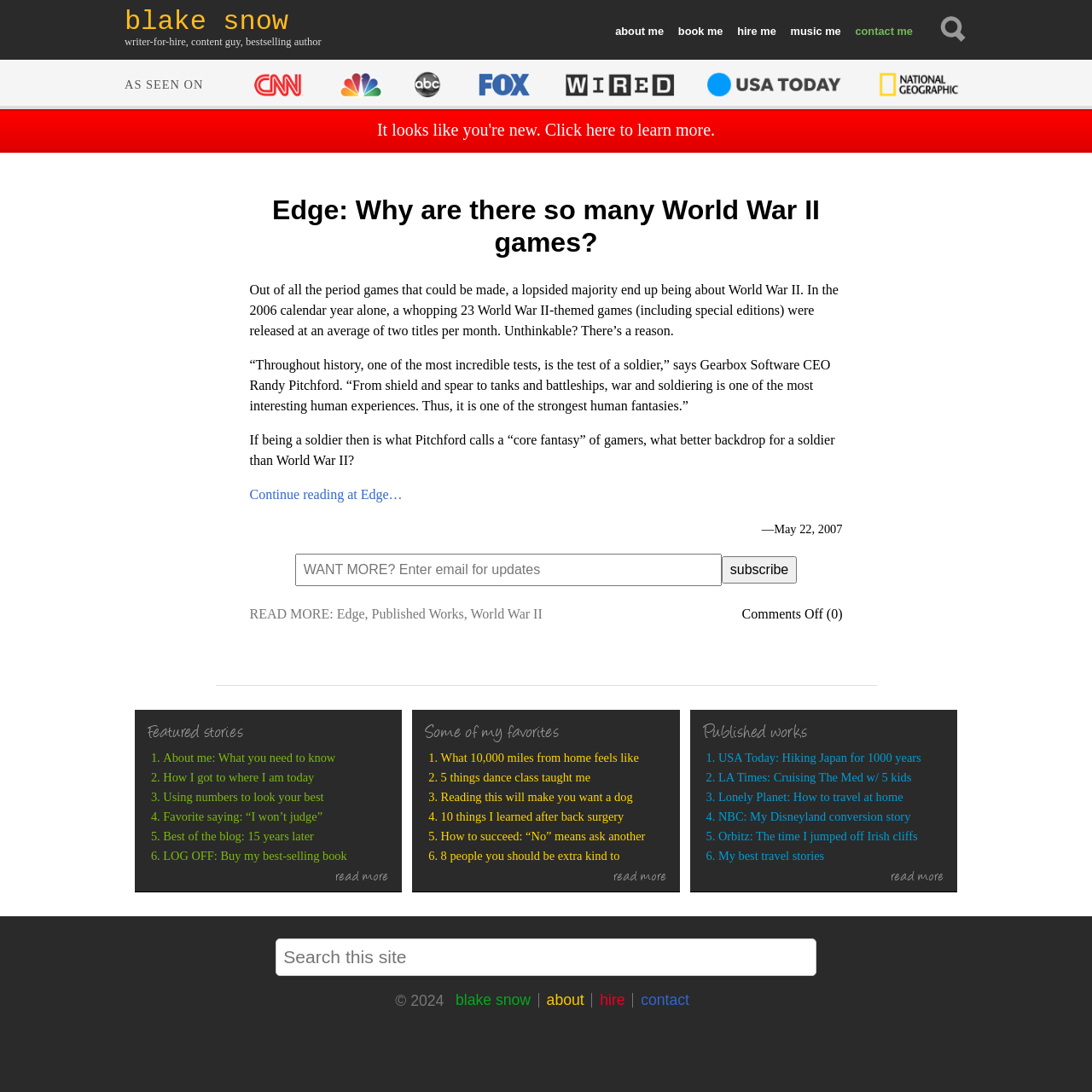Kindly provide the bounding box coordinates of the section you need to click on to fulfill the given instruction: "subscribe to the newsletter".

[0.661, 0.509, 0.73, 0.534]